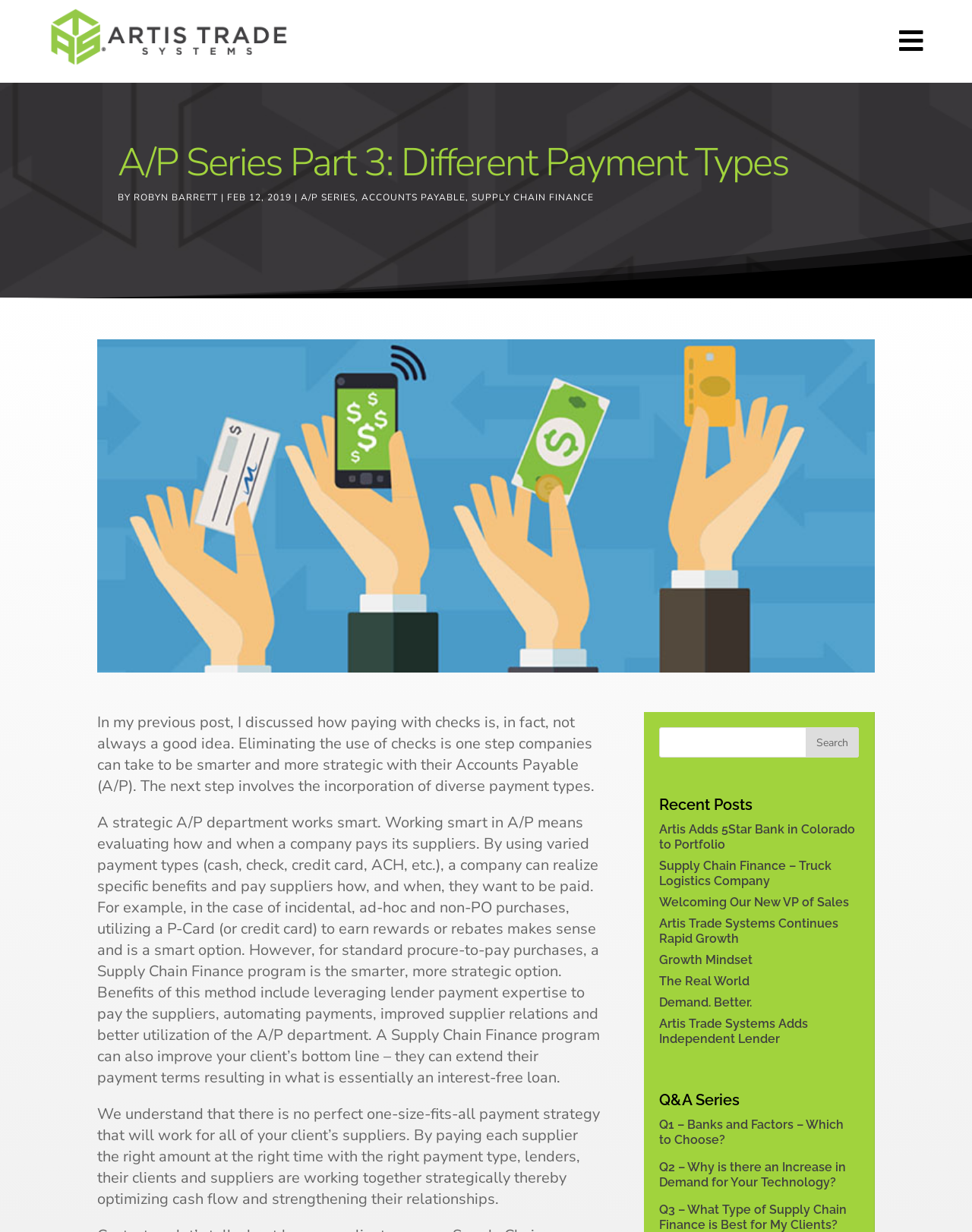What is the purpose of a Supply Chain Finance program?
Provide a short answer using one word or a brief phrase based on the image.

Improve cash flow and supplier relations